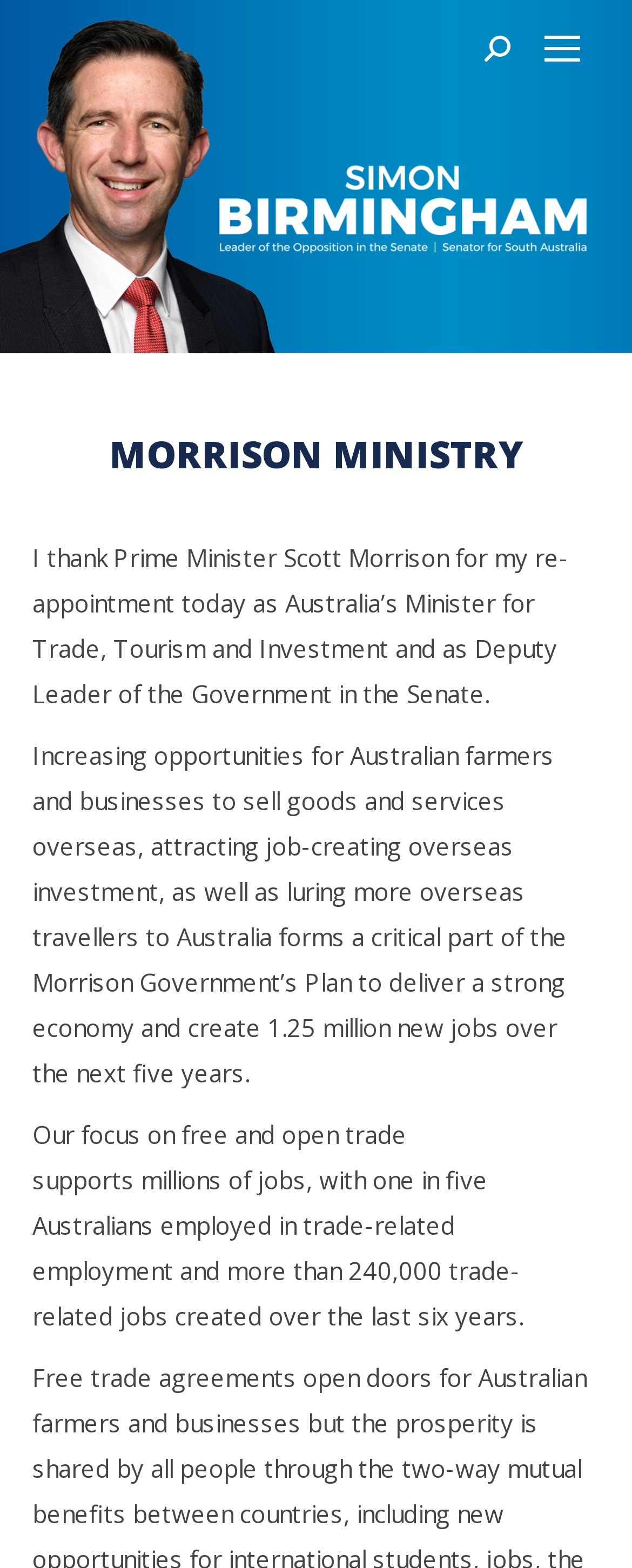Based on the image, please respond to the question with as much detail as possible:
What is the role of the author in the government?

I determined the answer by reading the StaticText element 'I thank Prime Minister Scott Morrison for my re-appointment today as Australia’s Minister for Trade, Tourism and Investment and as Deputy Leader of the Government in the Senate.' with bounding box coordinates [0.051, 0.345, 0.9, 0.453], which suggests that the author holds this role.